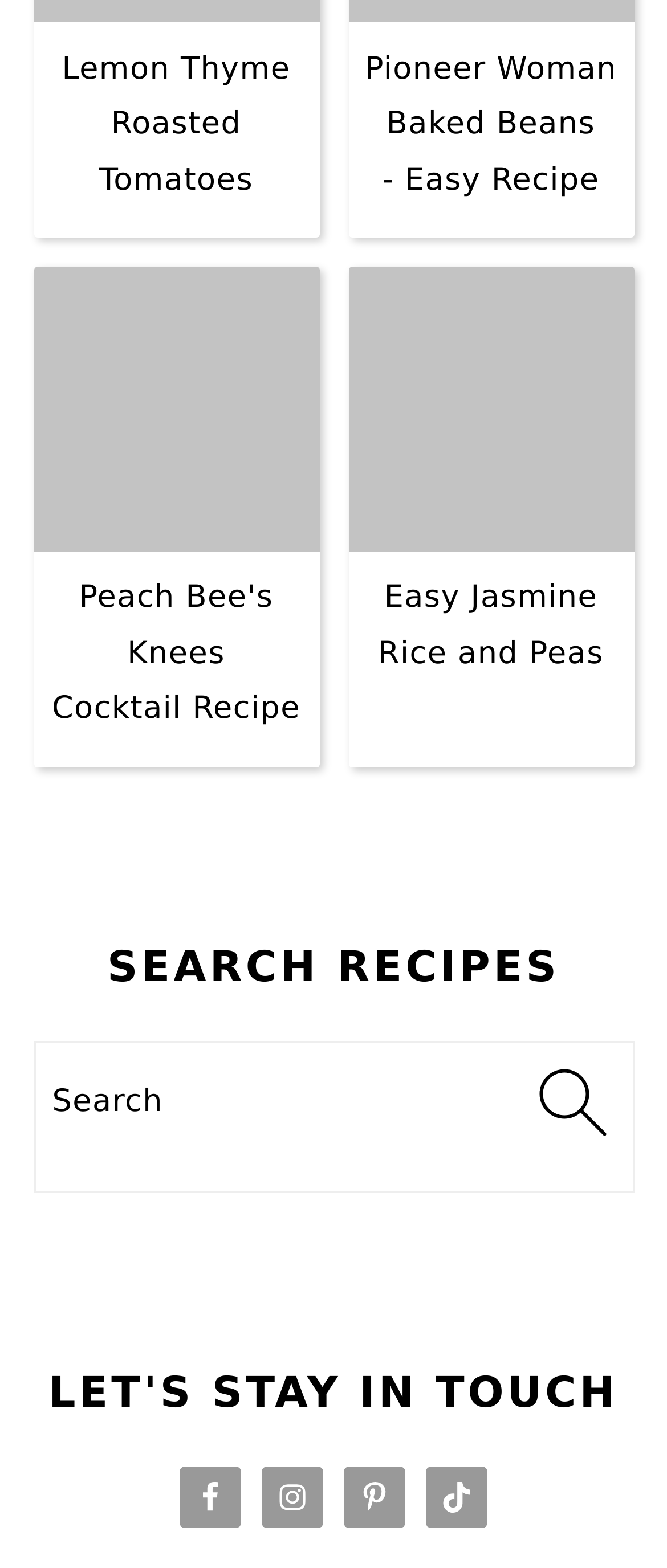What is the function of the 'SEARCH RECIPES' section?
Deliver a detailed and extensive answer to the question.

I examined the webpage and found a section labeled 'SEARCH RECIPES' with a search box and a button. Based on the context, I inferred that the function of this section is to search for recipes.